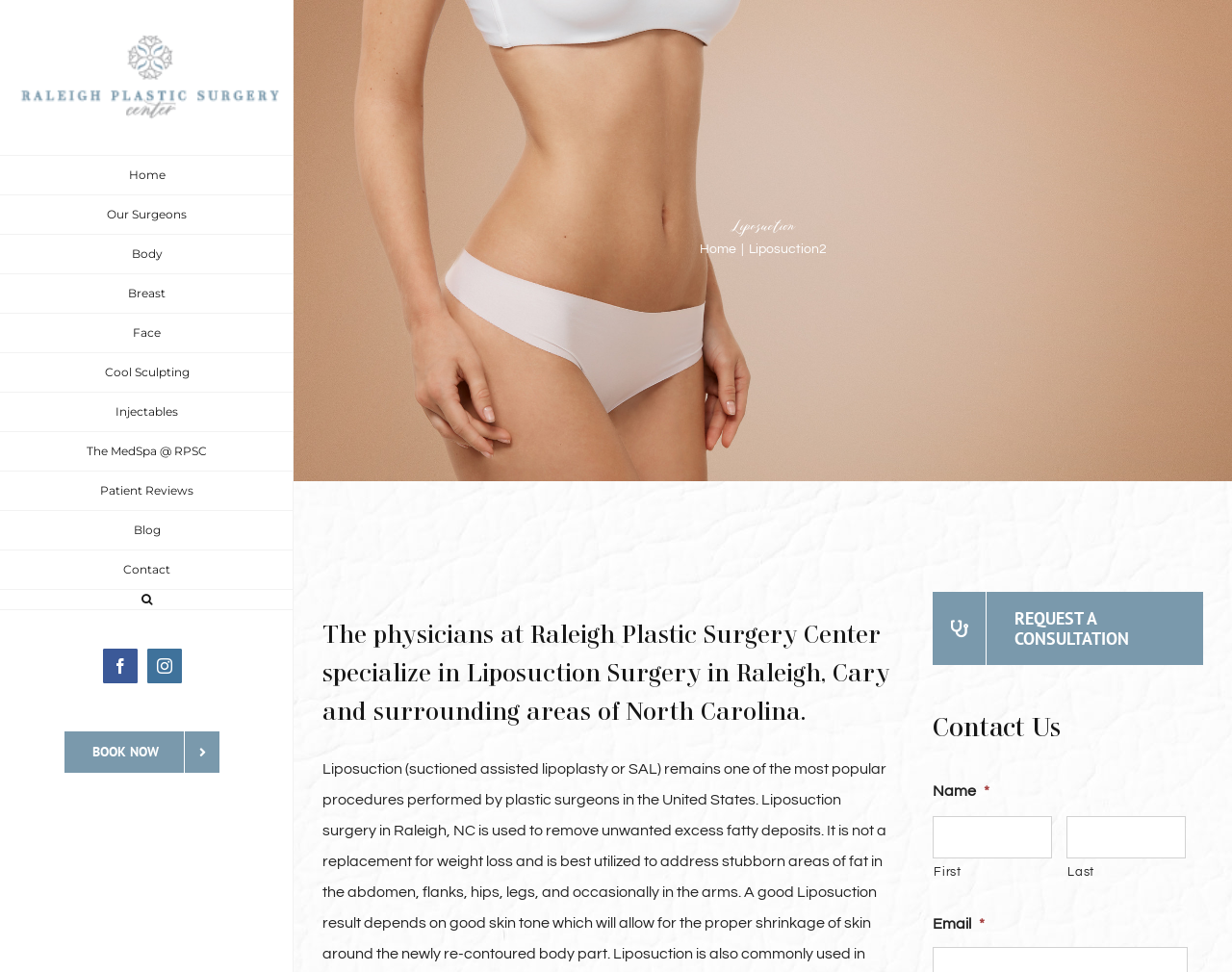What is the main procedure discussed on this webpage?
From the image, respond with a single word or phrase.

Liposuction